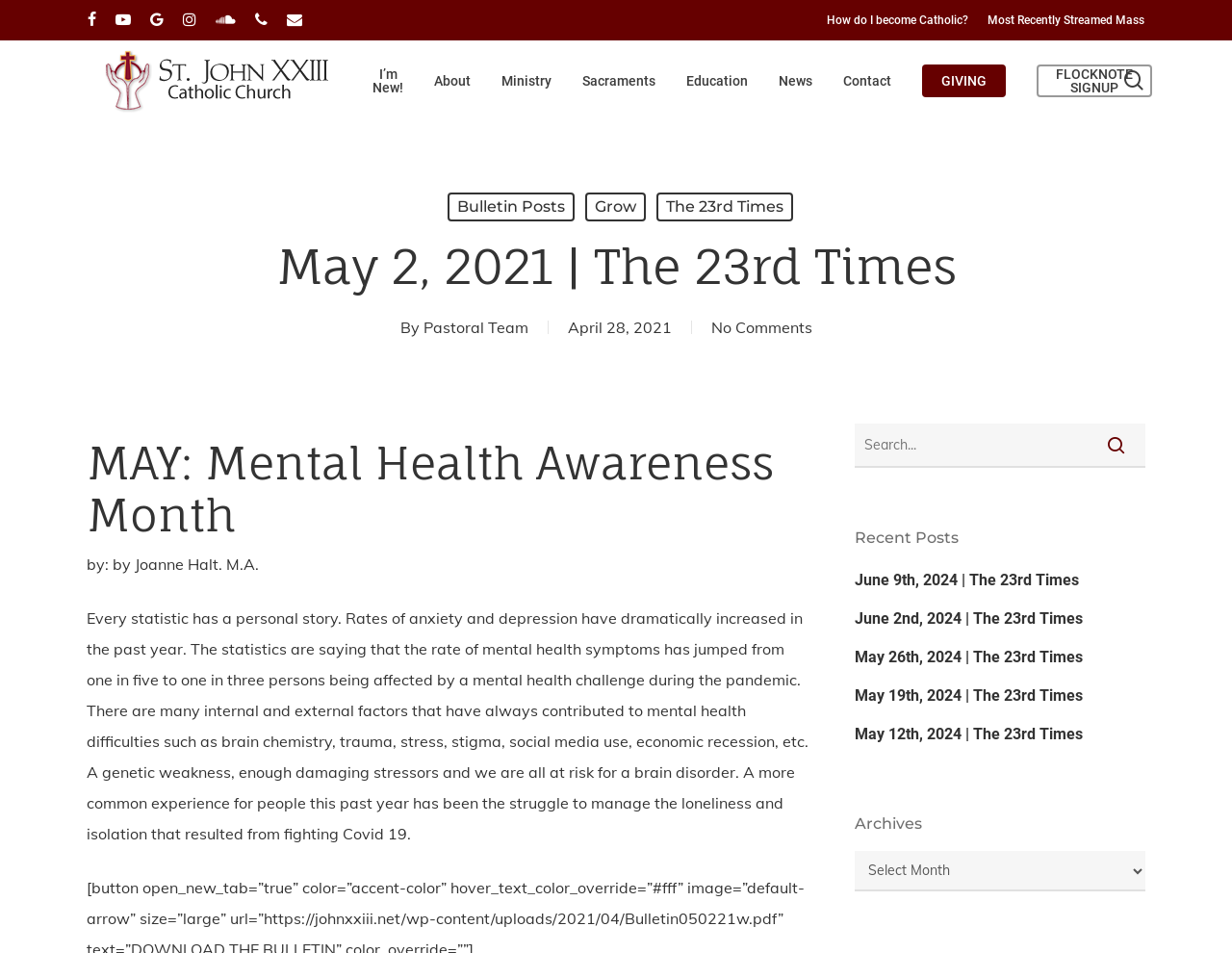Please specify the coordinates of the bounding box for the element that should be clicked to carry out this instruction: "Search for something". The coordinates must be four float numbers between 0 and 1, formatted as [left, top, right, bottom].

[0.07, 0.156, 0.93, 0.294]